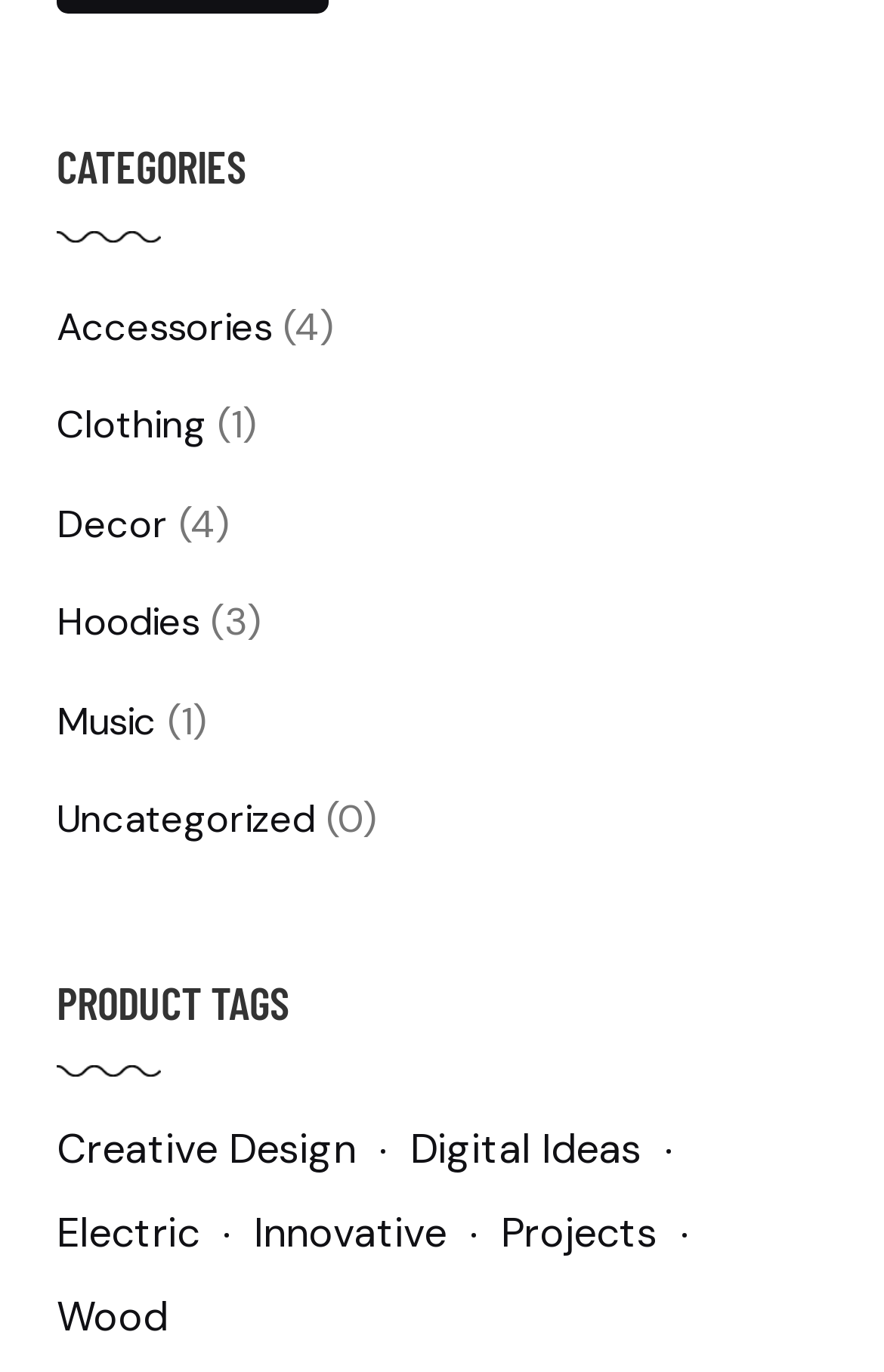Determine the bounding box coordinates of the clickable element to achieve the following action: 'Go to Decor'. Provide the coordinates as four float values between 0 and 1, formatted as [left, top, right, bottom].

[0.064, 0.355, 0.19, 0.426]